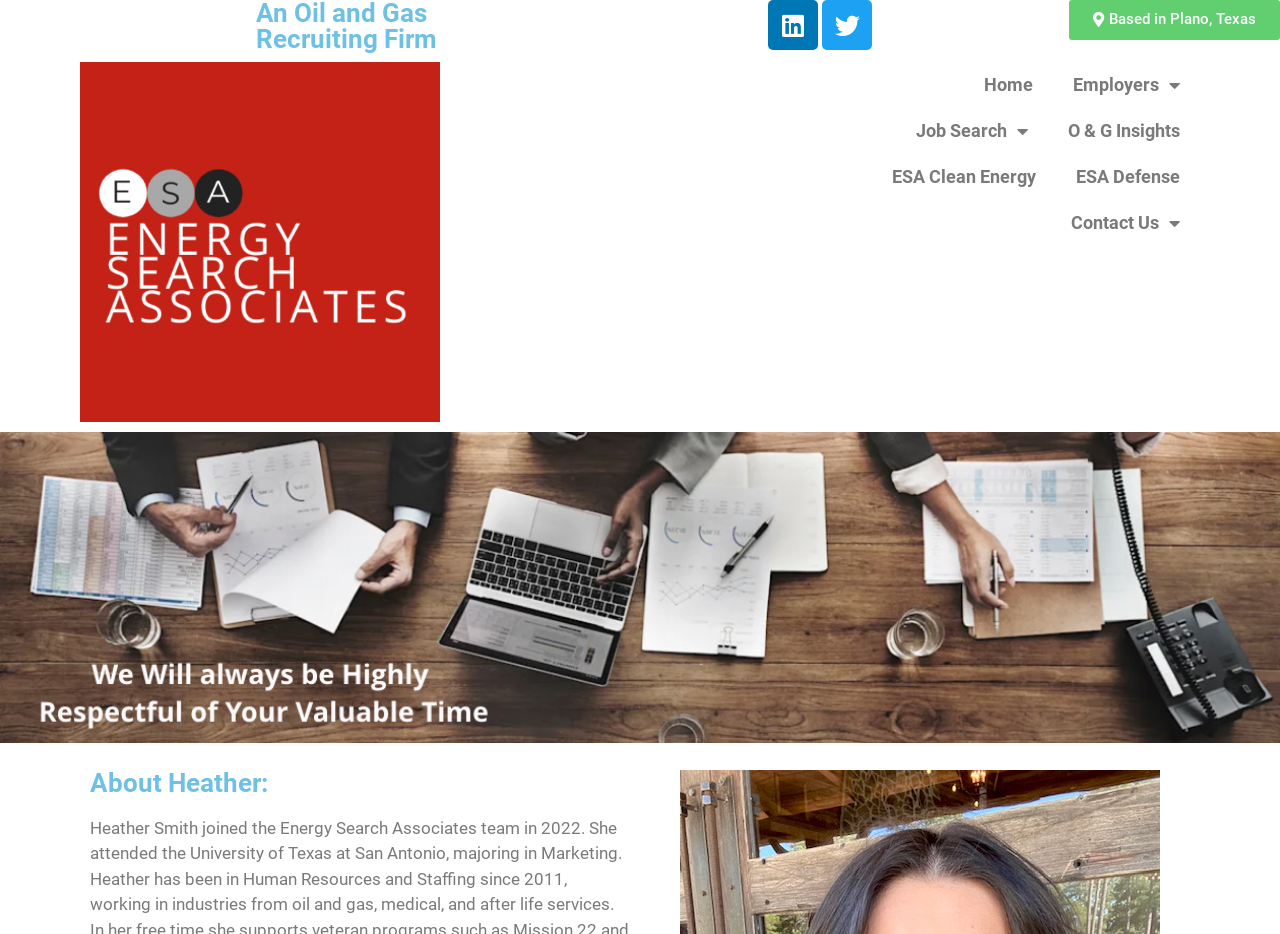What is the topic of the section below the carousel?
Using the screenshot, give a one-word or short phrase answer.

About Heather